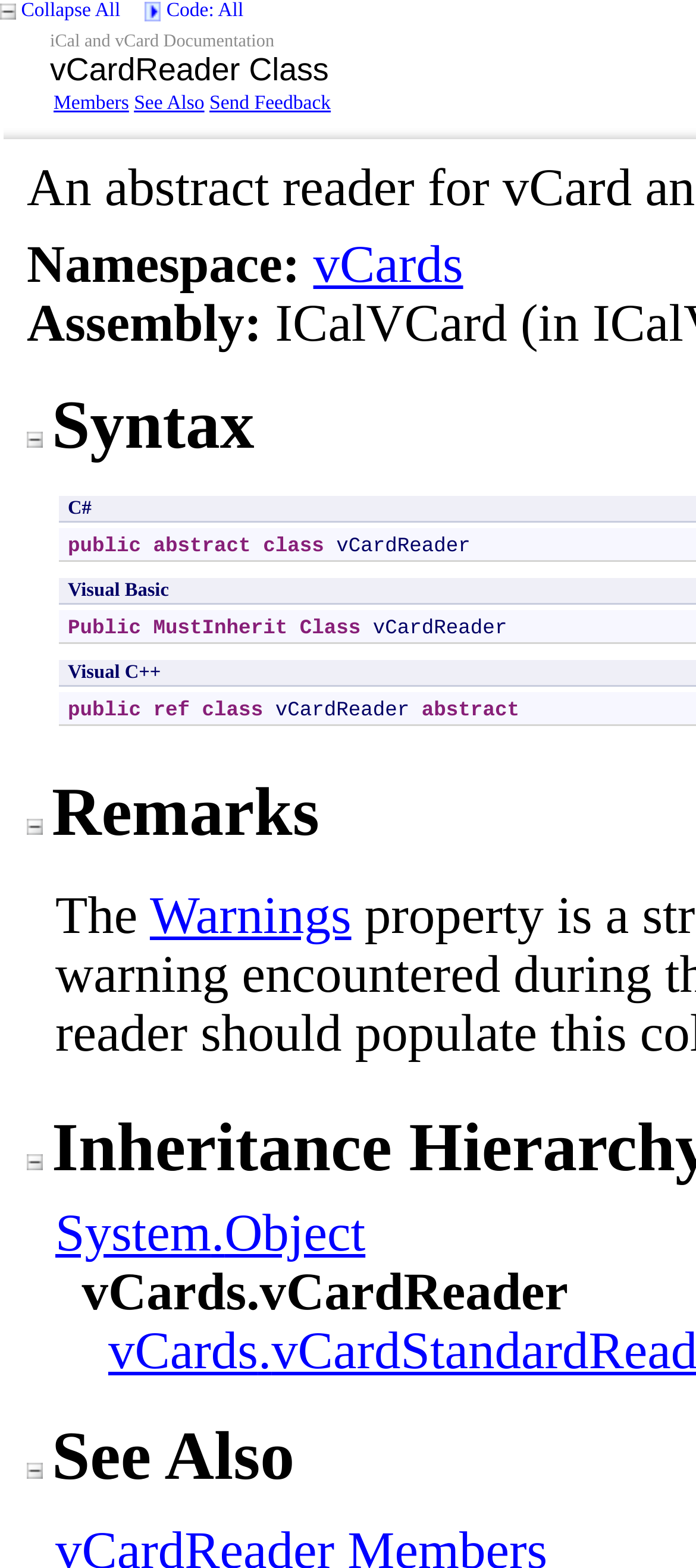Extract the bounding box coordinates for the UI element described as: "Collapse AllExpand All".

[0.0, 0.0, 0.18, 0.014]